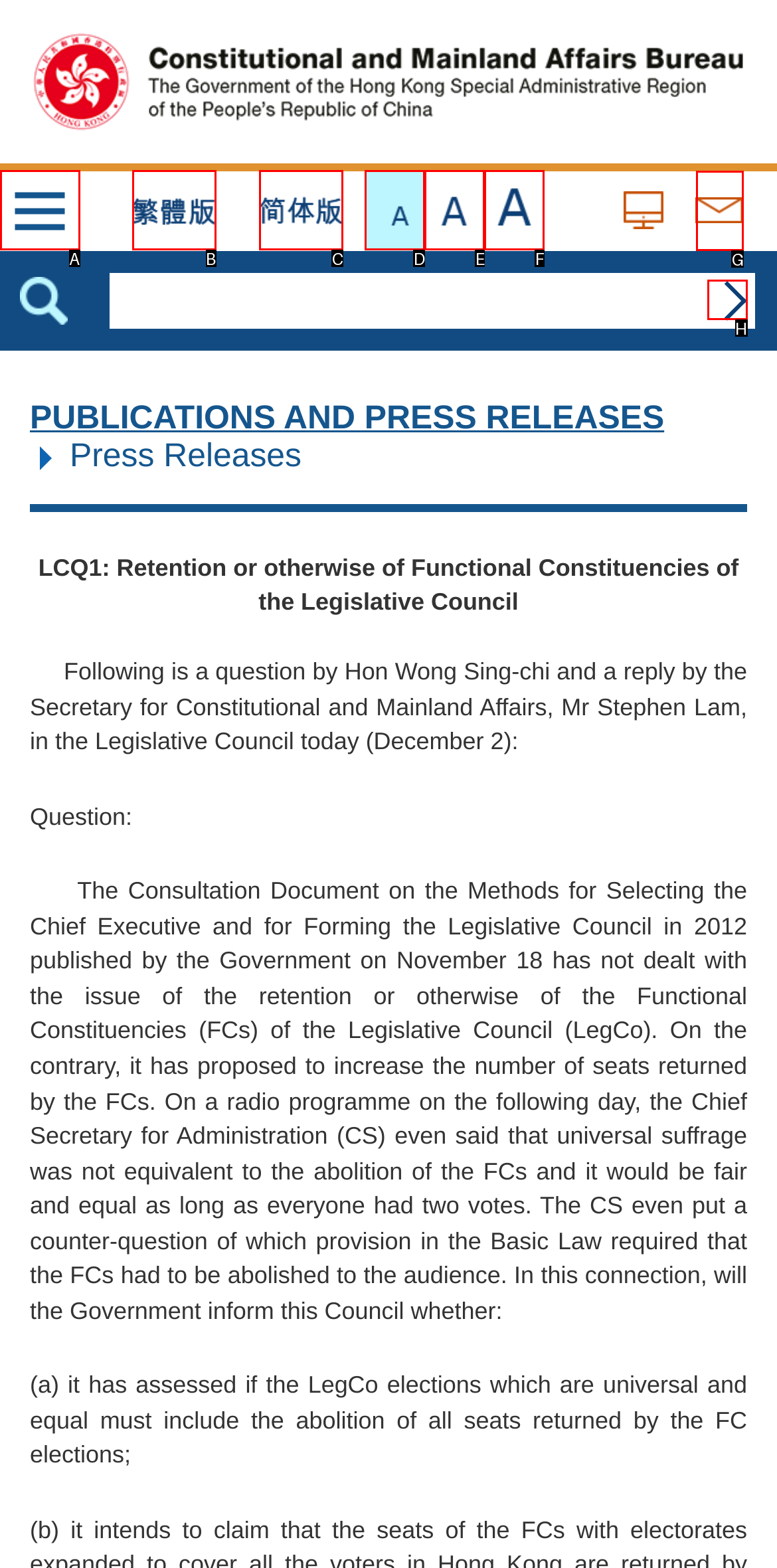Identify the correct UI element to click for the following task: Contact us Choose the option's letter based on the given choices.

G